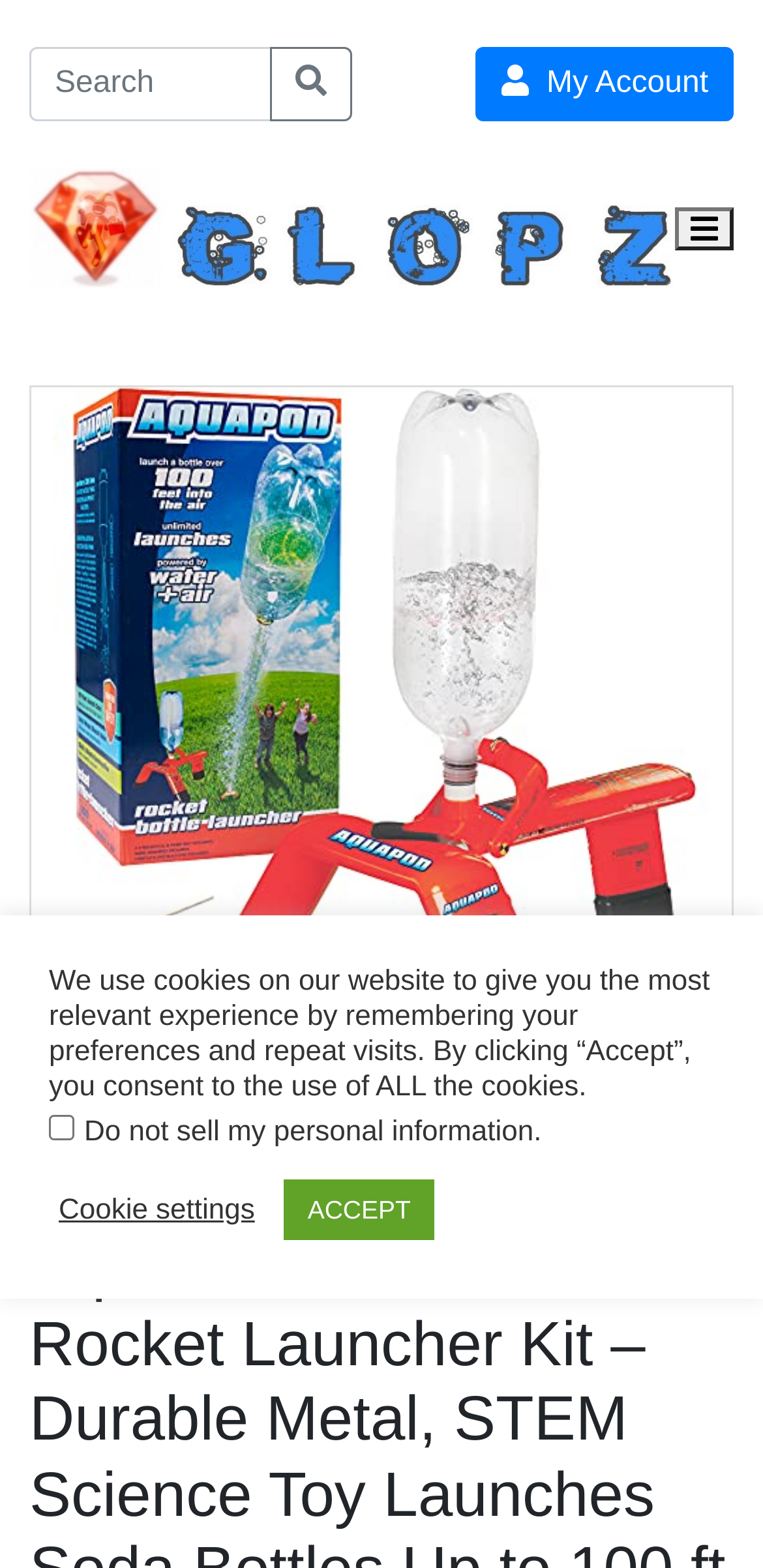Please identify the bounding box coordinates of the element on the webpage that should be clicked to follow this instruction: "Click on My Account". The bounding box coordinates should be given as four float numbers between 0 and 1, formatted as [left, top, right, bottom].

[0.624, 0.03, 0.962, 0.077]